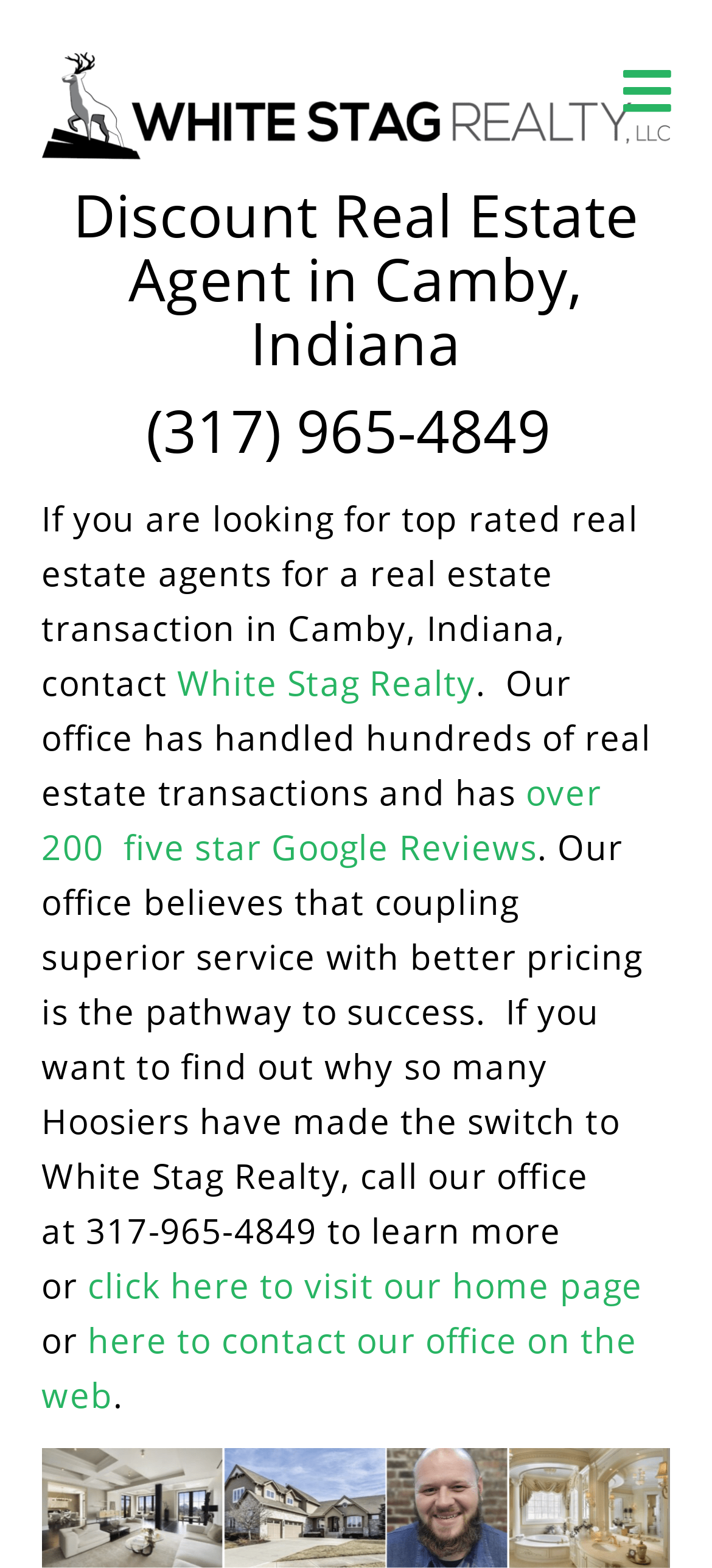Given the element description "White Stag Realty", identify the bounding box of the corresponding UI element.

[0.249, 0.42, 0.669, 0.449]